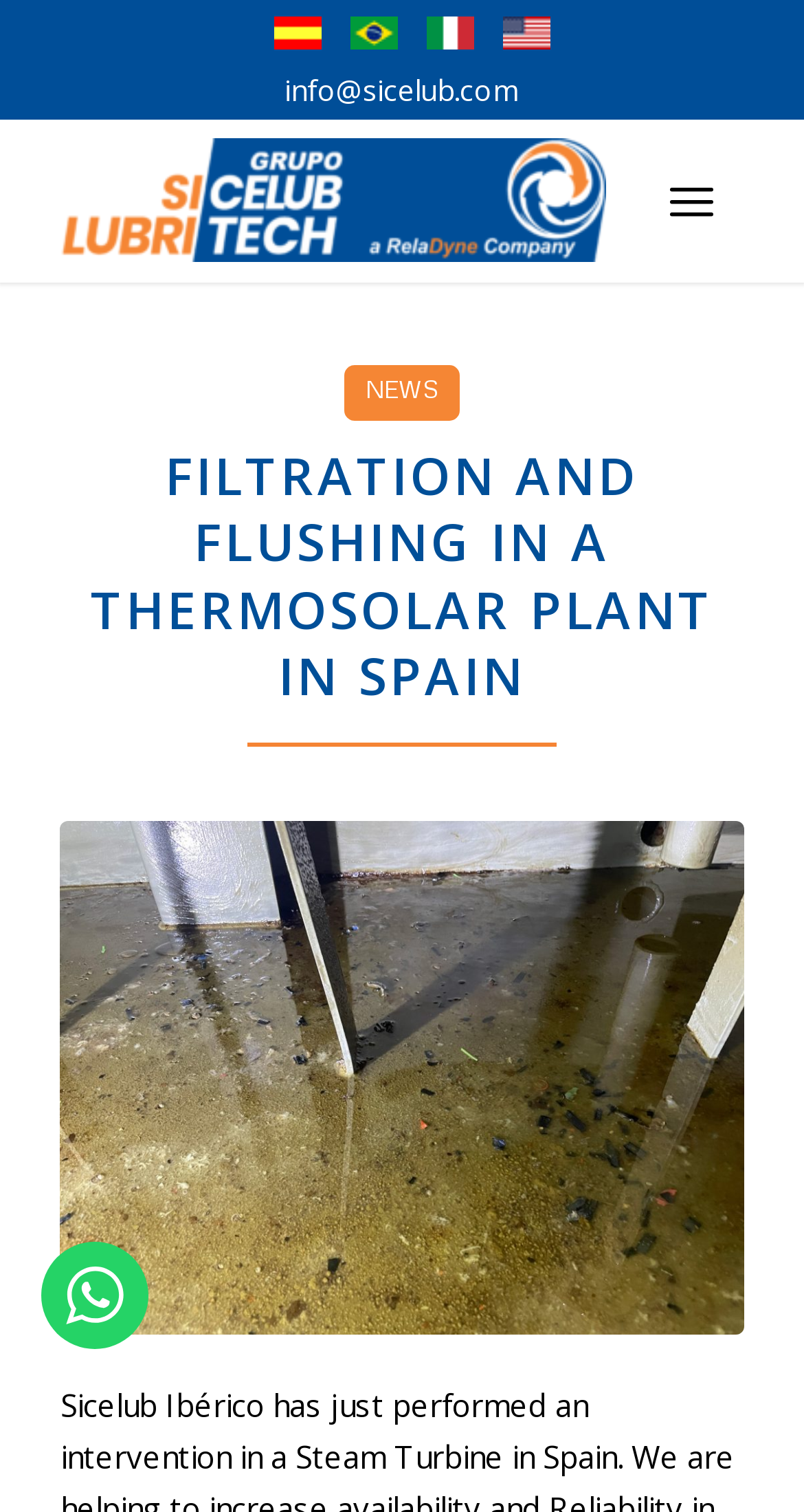Identify the bounding box coordinates of the area you need to click to perform the following instruction: "Contact us".

[0.051, 0.821, 0.185, 0.892]